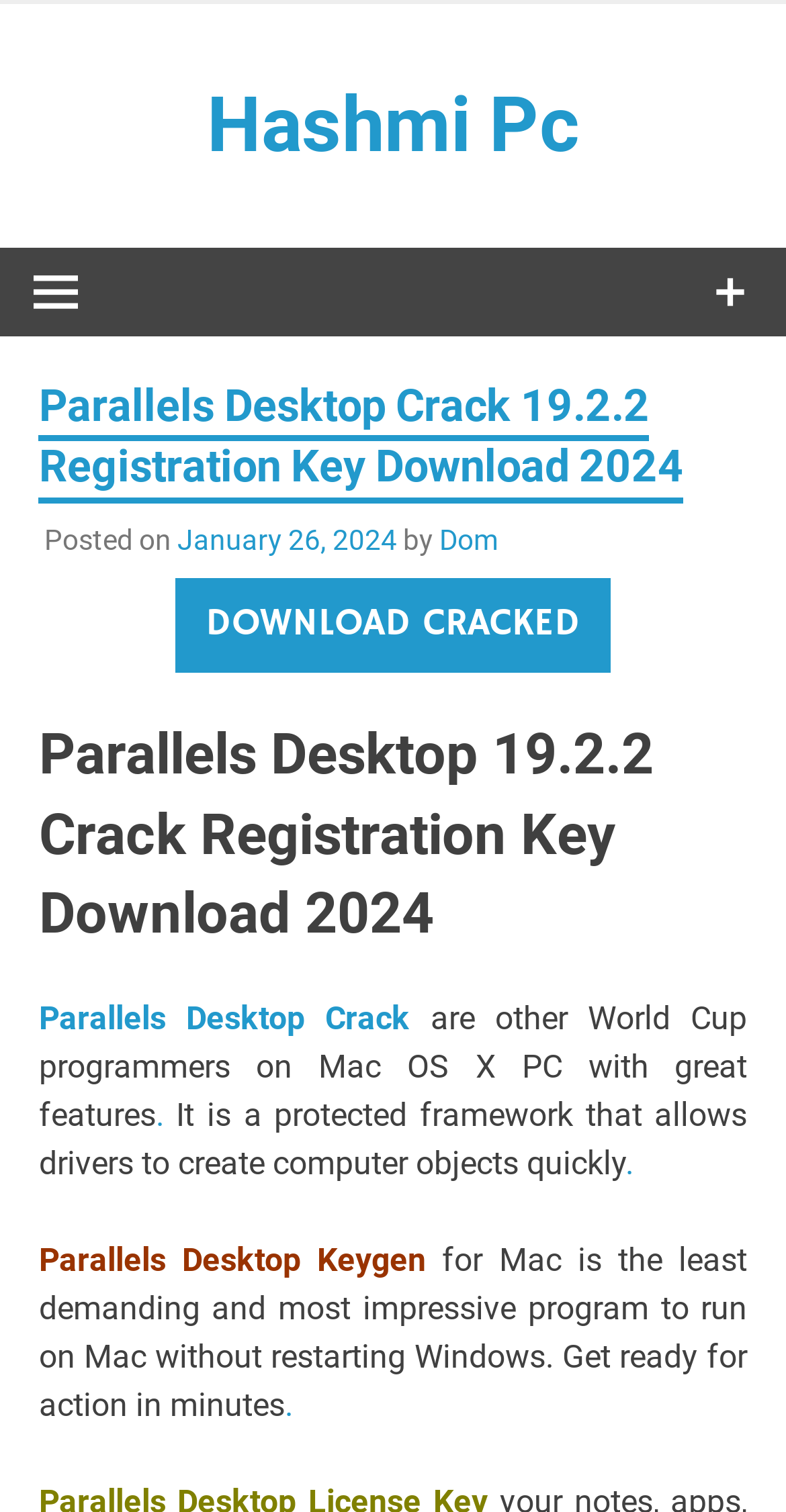Determine the bounding box coordinates for the clickable element required to fulfill the instruction: "Click the 'Parallels Desktop Crack' link". Provide the coordinates as four float numbers between 0 and 1, i.e., [left, top, right, bottom].

[0.049, 0.661, 0.522, 0.686]